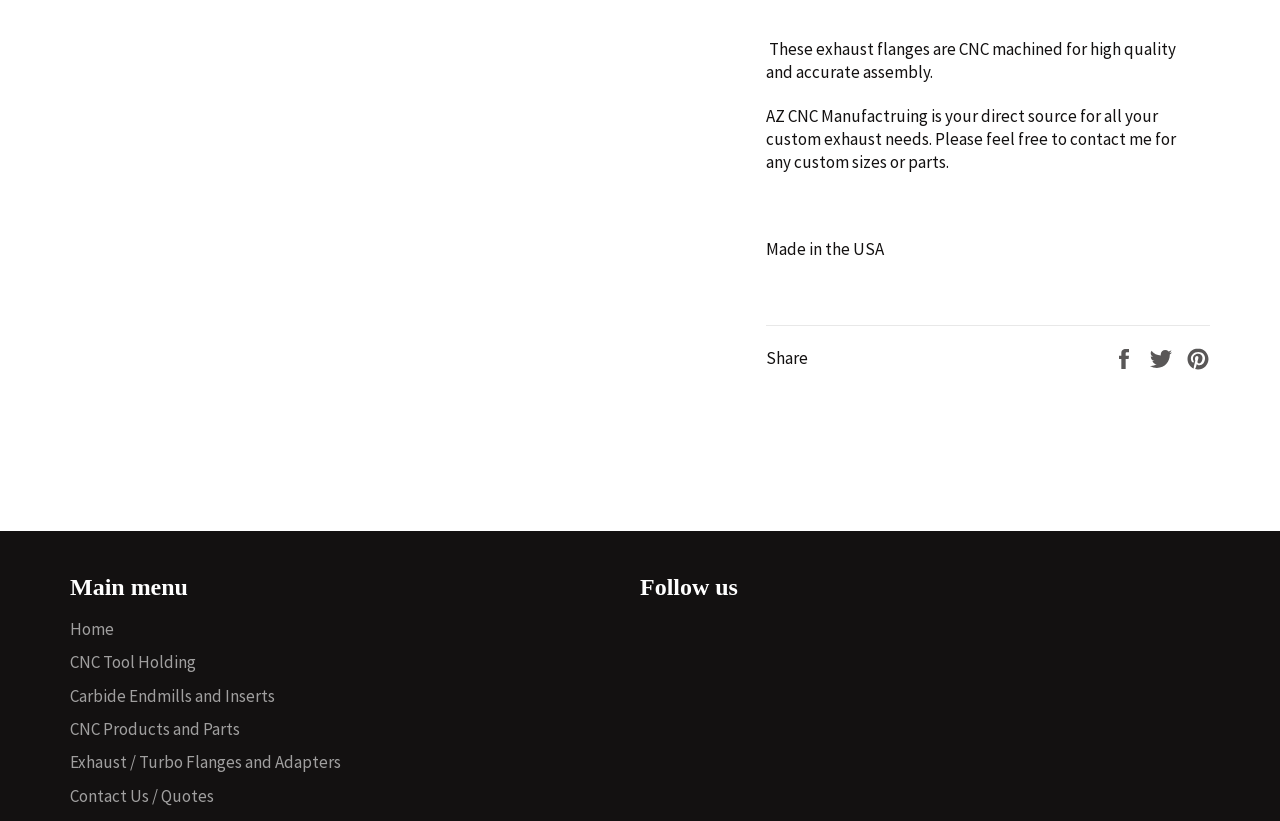How many social media platforms can you share on?
Please provide a comprehensive answer based on the visual information in the image.

The answer can be found in the LayoutTable element which contains three links for sharing on different social media platforms, namely Facebook, Twitter, and Pinterest.